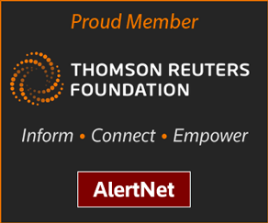Detail every visible element in the image extensively.

The image showcases a badge for the Thomson Reuters Foundation, prominently featuring the phrase "Proud Member" at the top. The design includes a swirling pattern symbolizing connection and empowerment, colored in a vibrant orange against a dark background. Below the logo, the words "Inform • Connect • Empower" articulate the foundation's mission, emphasizing its commitment to disseminating information and fostering connections. The AlertNet logo is also displayed in red, indicating the foundation's association with the network focused on humanitarian news. This image conveys a sense of credibility and dedication to social awareness and support.